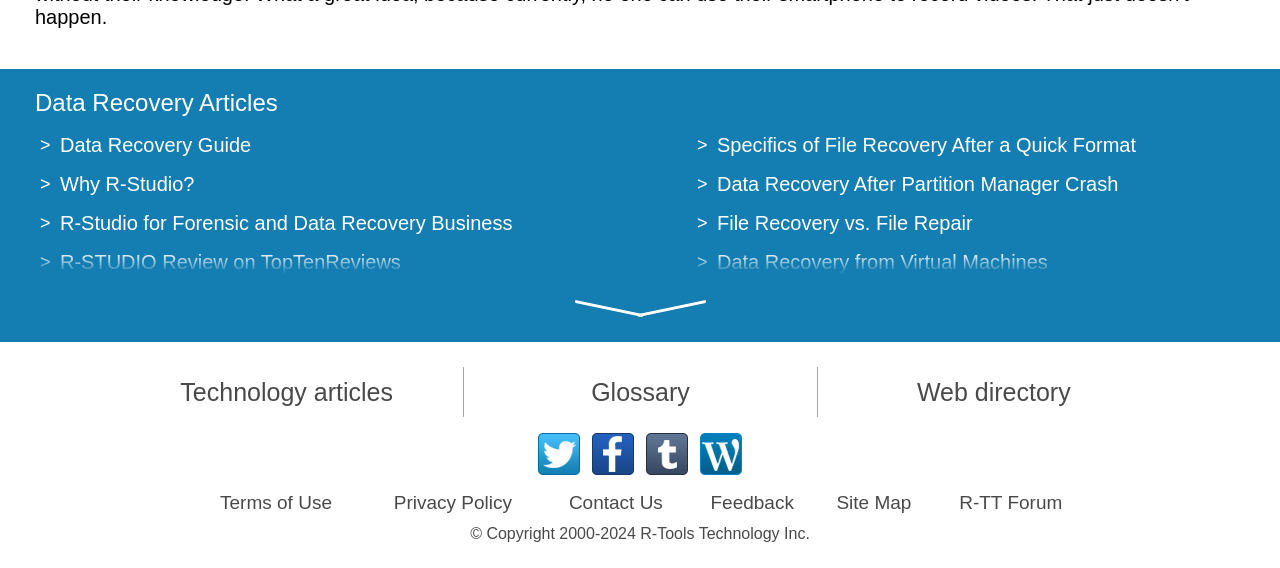What is the purpose of the 'R-Studio Emergency' link?
Please provide a single word or phrase as your answer based on the screenshot.

Emergency File Recovery